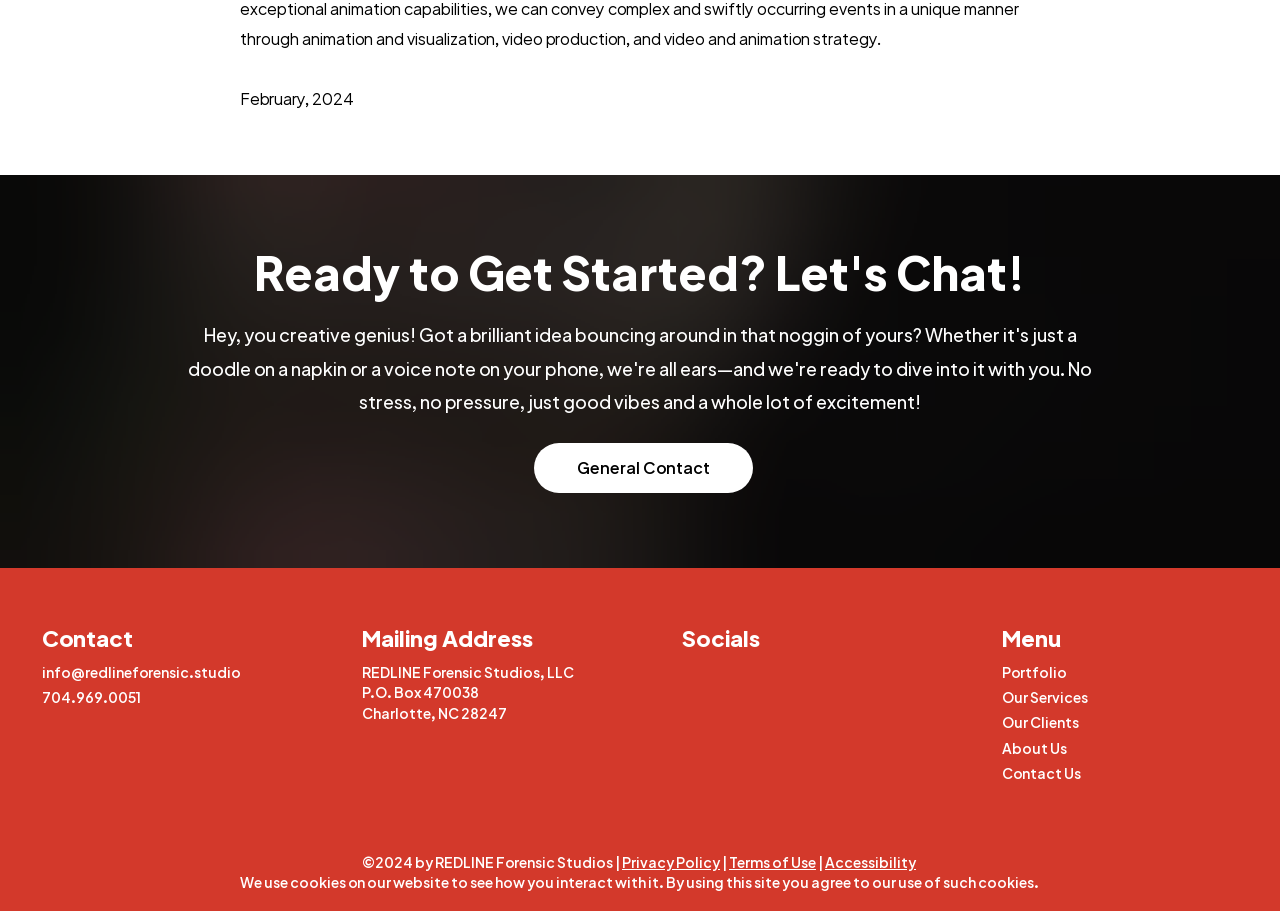What is the phone number?
Look at the image and answer the question with a single word or phrase.

704.969.0051